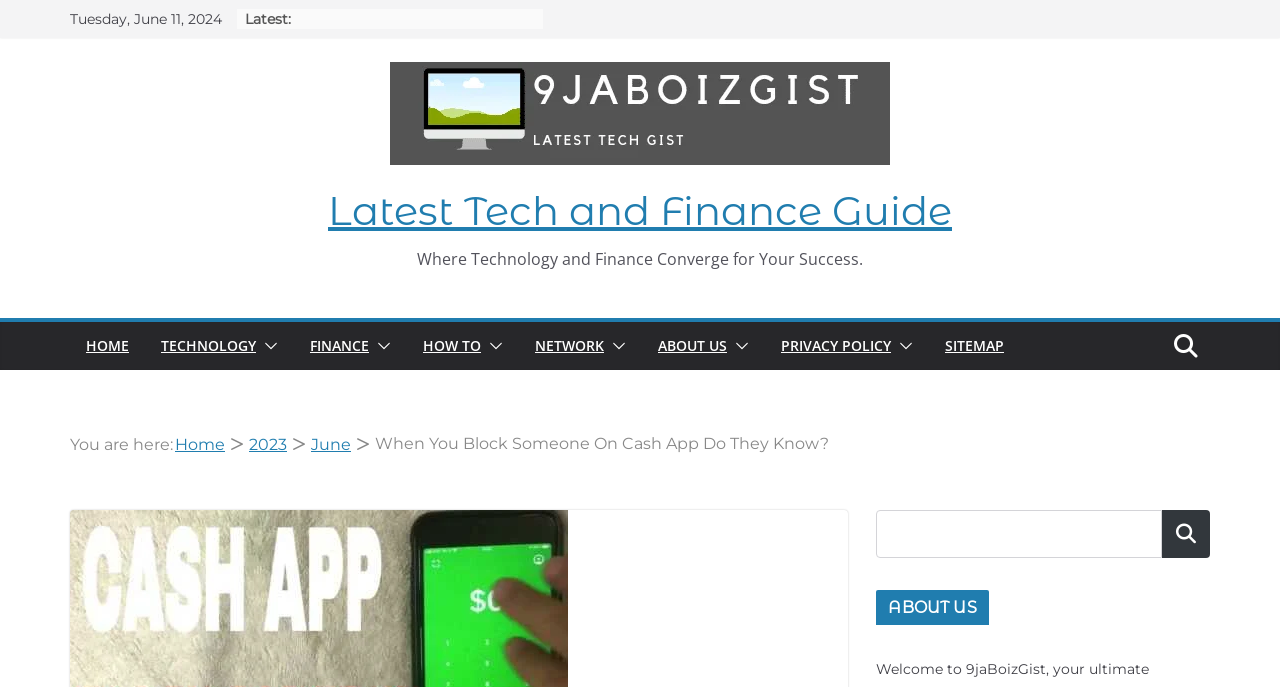Describe all the significant parts and information present on the webpage.

This webpage appears to be a blog or article page focused on the topic of blocking someone on the Cash App. The title of the page is "When You Block Someone On Cash App Do They Know?" and is displayed prominently at the top of the page.

Below the title, there is a section displaying the date "Tuesday, June 11, 2024" and a label "Latest:" followed by a link to an article titled "Smartphones Review, Price, Specs and Features" with an accompanying image.

To the right of this section, there is a heading "Latest Tech and Finance Guide" with a link to the same title, and a subheading "Where Technology and Finance Converge for Your Success." 

The top navigation menu consists of links to various sections of the website, including "HOME", "TECHNOLOGY", "FINANCE", "HOW TO", "NETWORK", "ABOUT US", "PRIVACY POLICY", and "SITEMAP", each accompanied by a small icon.

Below the navigation menu, there is a breadcrumbs section displaying the current page's location in the website's hierarchy, with links to "Home", "2023", "June", and the current page title.

The main content of the page is not explicitly described in the accessibility tree, but it is likely to be an article or blog post related to the topic of blocking someone on the Cash App.

In the bottom right corner of the page, there is a search bar with a search button, and below it, a section with a heading "ABOUT US".